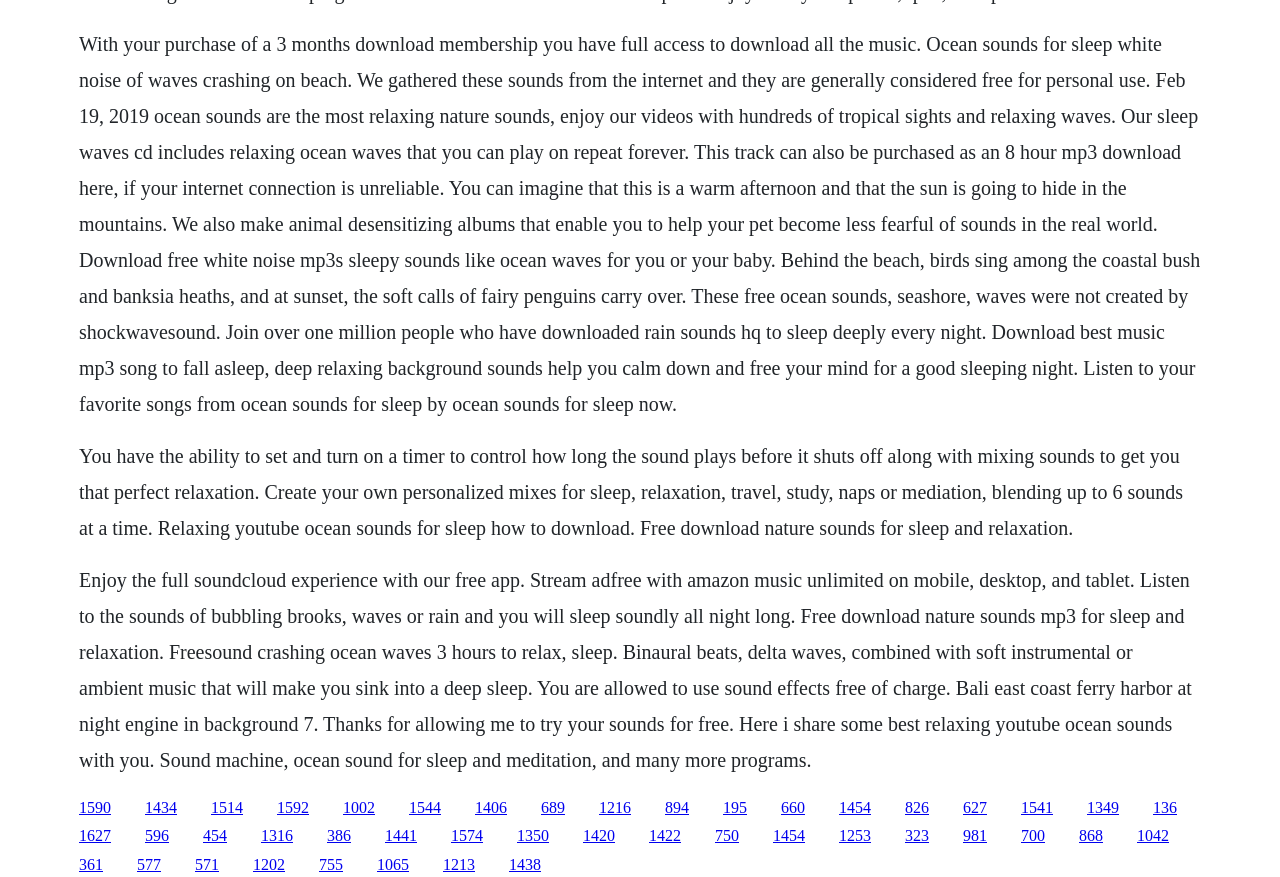Provide the bounding box coordinates for the UI element that is described by this text: "1065". The coordinates should be in the form of four float numbers between 0 and 1: [left, top, right, bottom].

[0.295, 0.976, 0.32, 0.996]